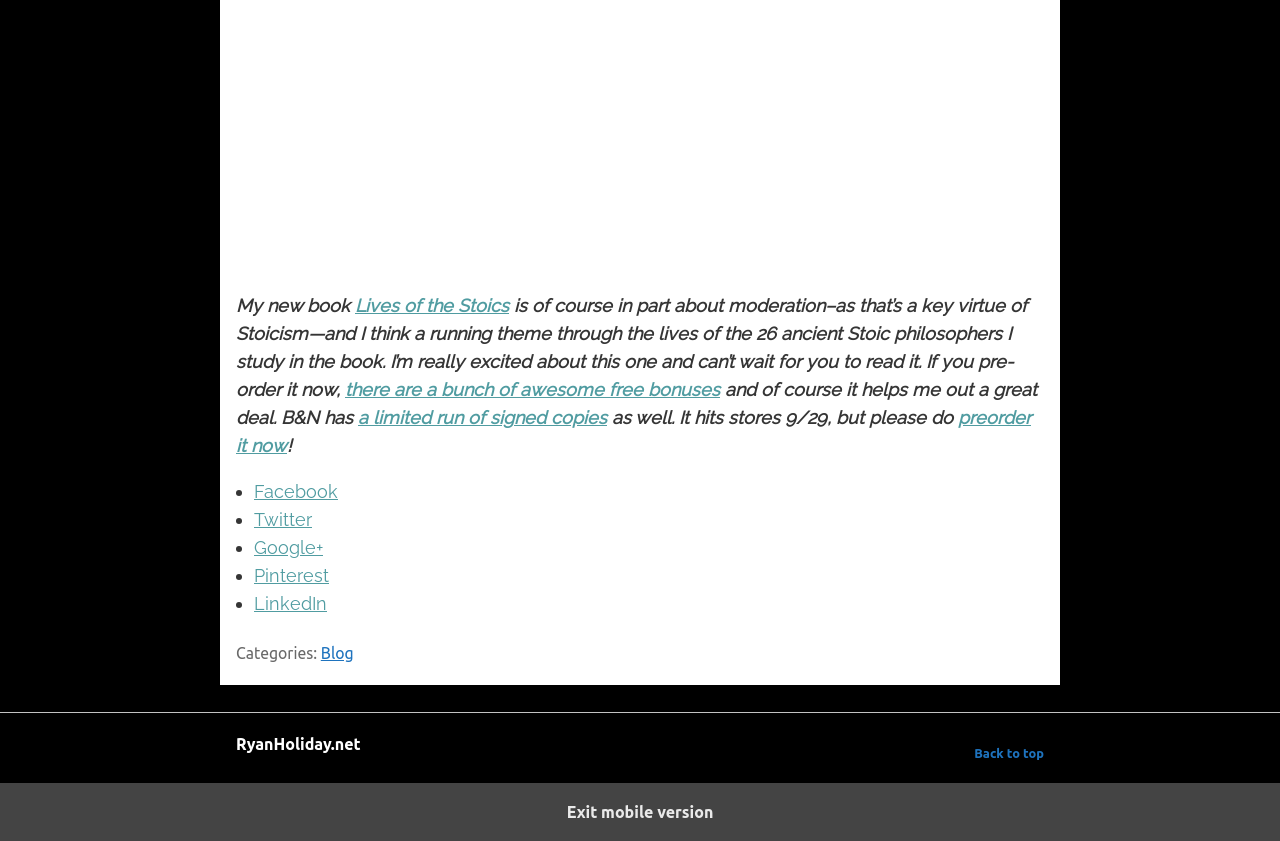Identify the bounding box coordinates of the clickable region necessary to fulfill the following instruction: "Preorder the book". The bounding box coordinates should be four float numbers between 0 and 1, i.e., [left, top, right, bottom].

[0.184, 0.484, 0.805, 0.542]